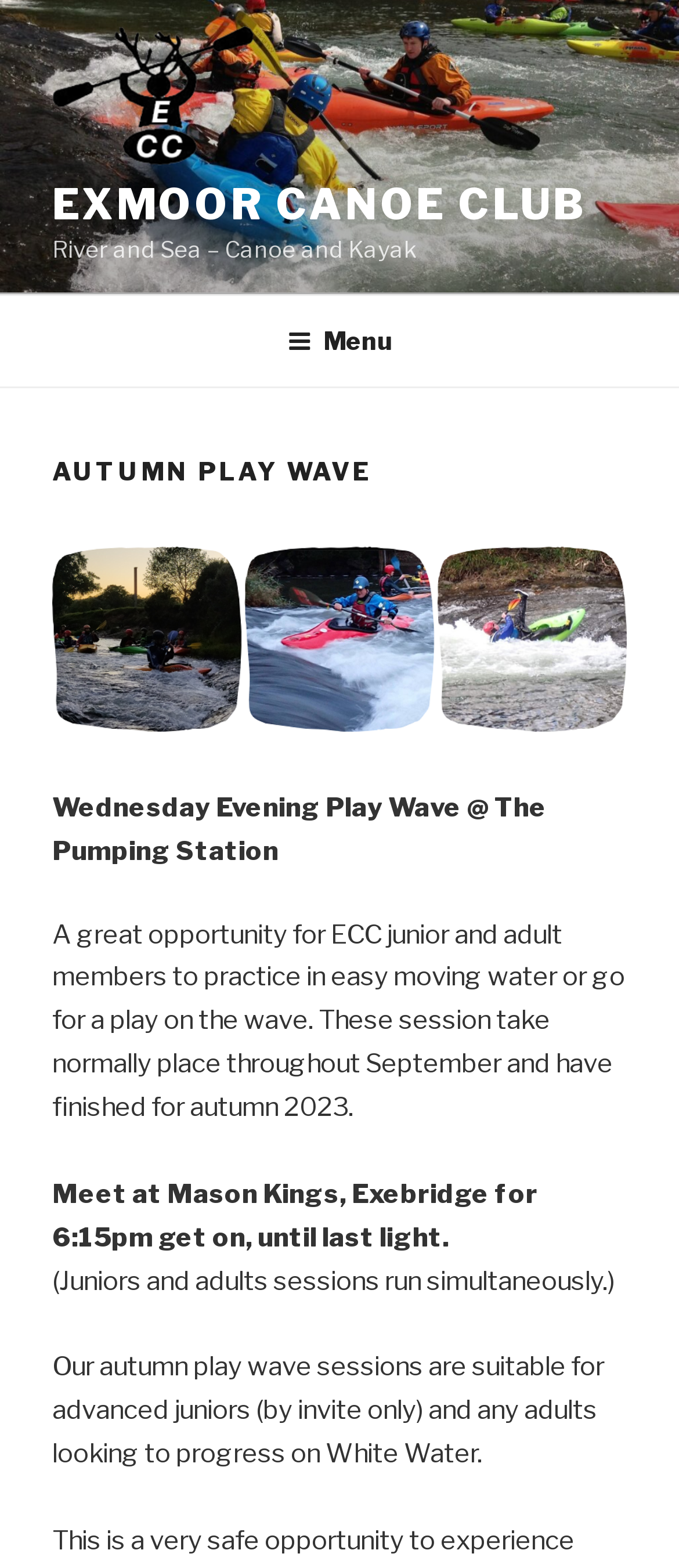Who can participate in the autumn play wave sessions?
Please answer the question as detailed as possible based on the image.

The participants eligible for the autumn play wave sessions can be found in the StaticText elements that describe the sessions, which mention that they are suitable for advanced juniors and adults looking to progress on White Water, and that juniors and adults sessions run simultaneously.